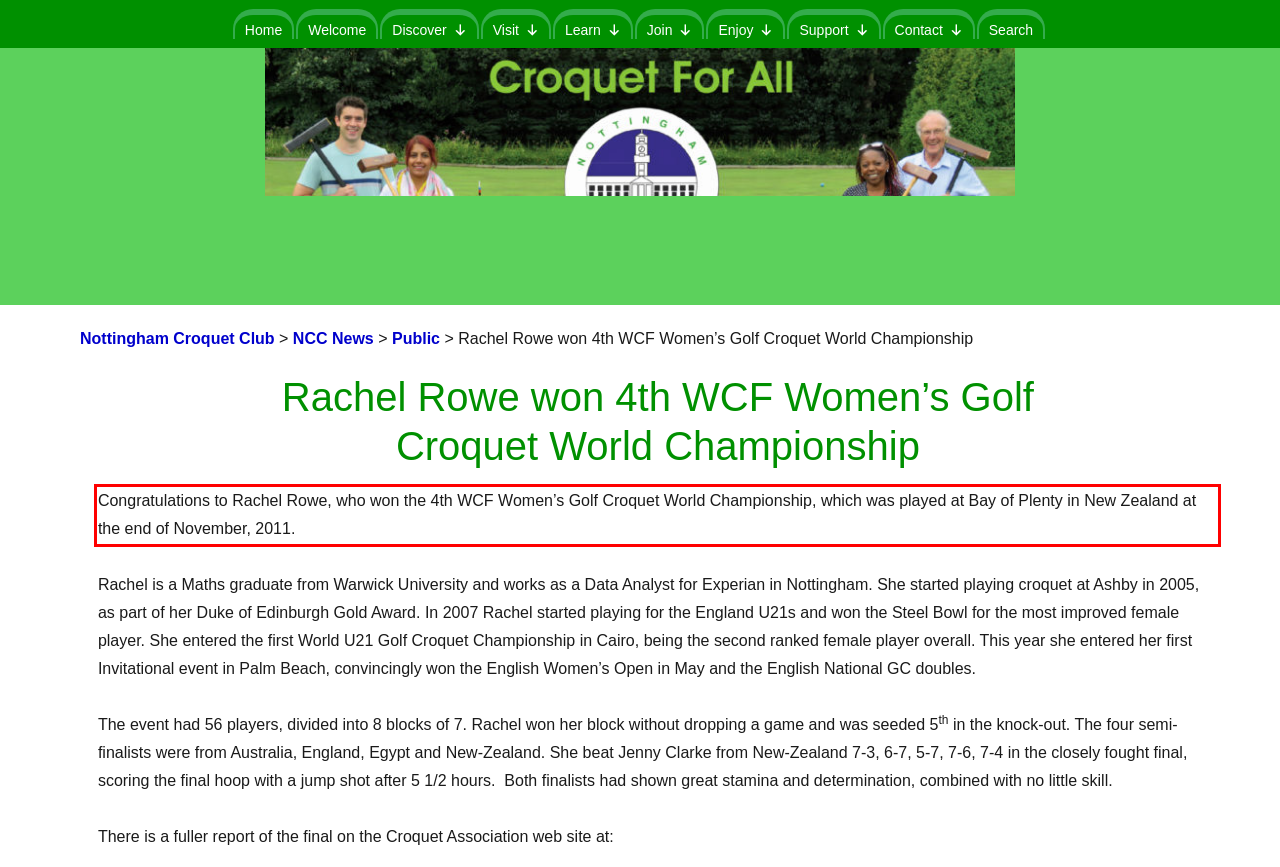You are presented with a screenshot containing a red rectangle. Extract the text found inside this red bounding box.

Congratulations to Rachel Rowe, who won the 4th WCF Women’s Golf Croquet World Championship, which was played at Bay of Plenty in New Zealand at the end of November, 2011.